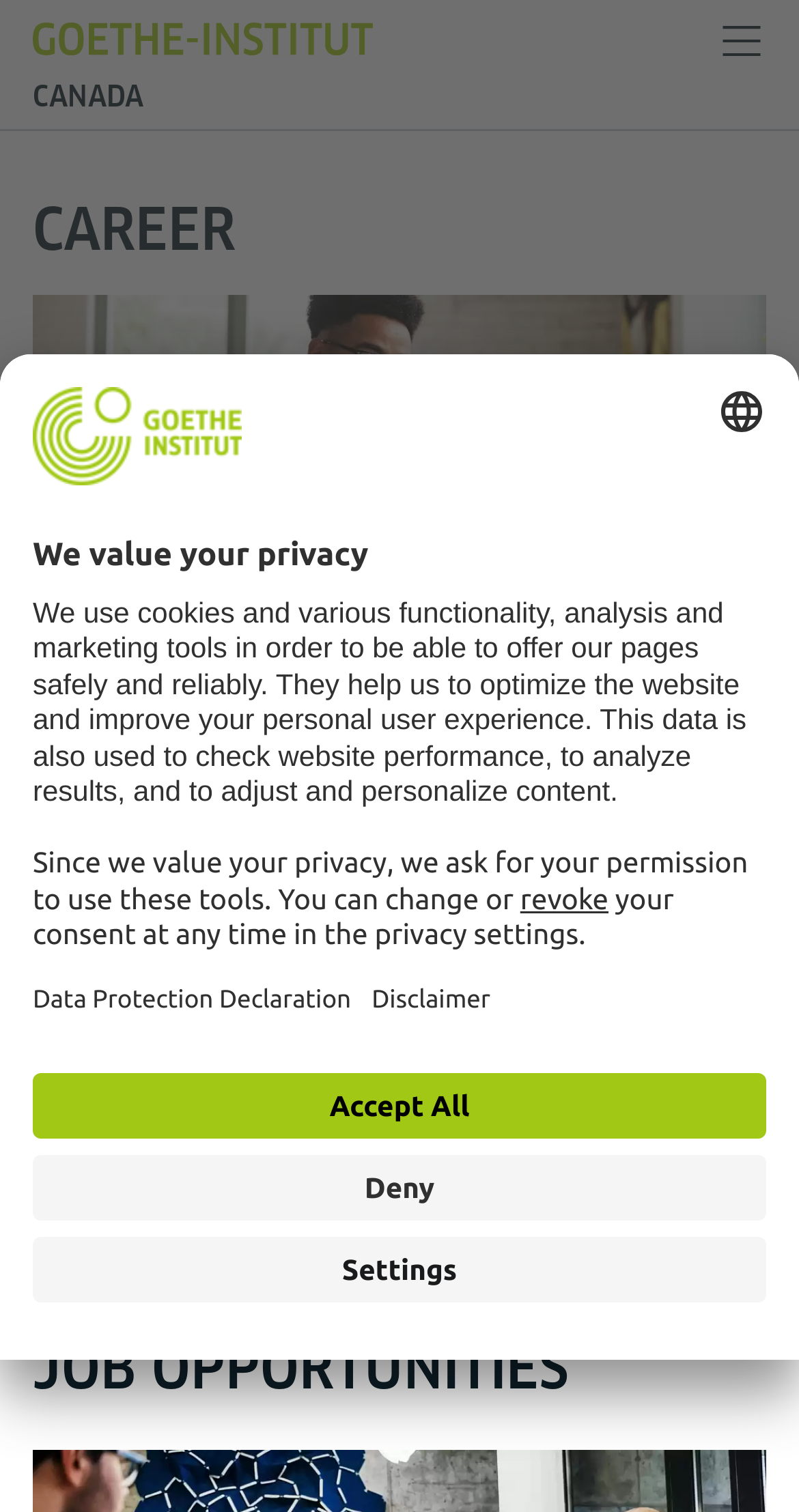What is the purpose of the Goethe-Institut?
Refer to the image and provide a concise answer in one word or phrase.

Promote German language and culture